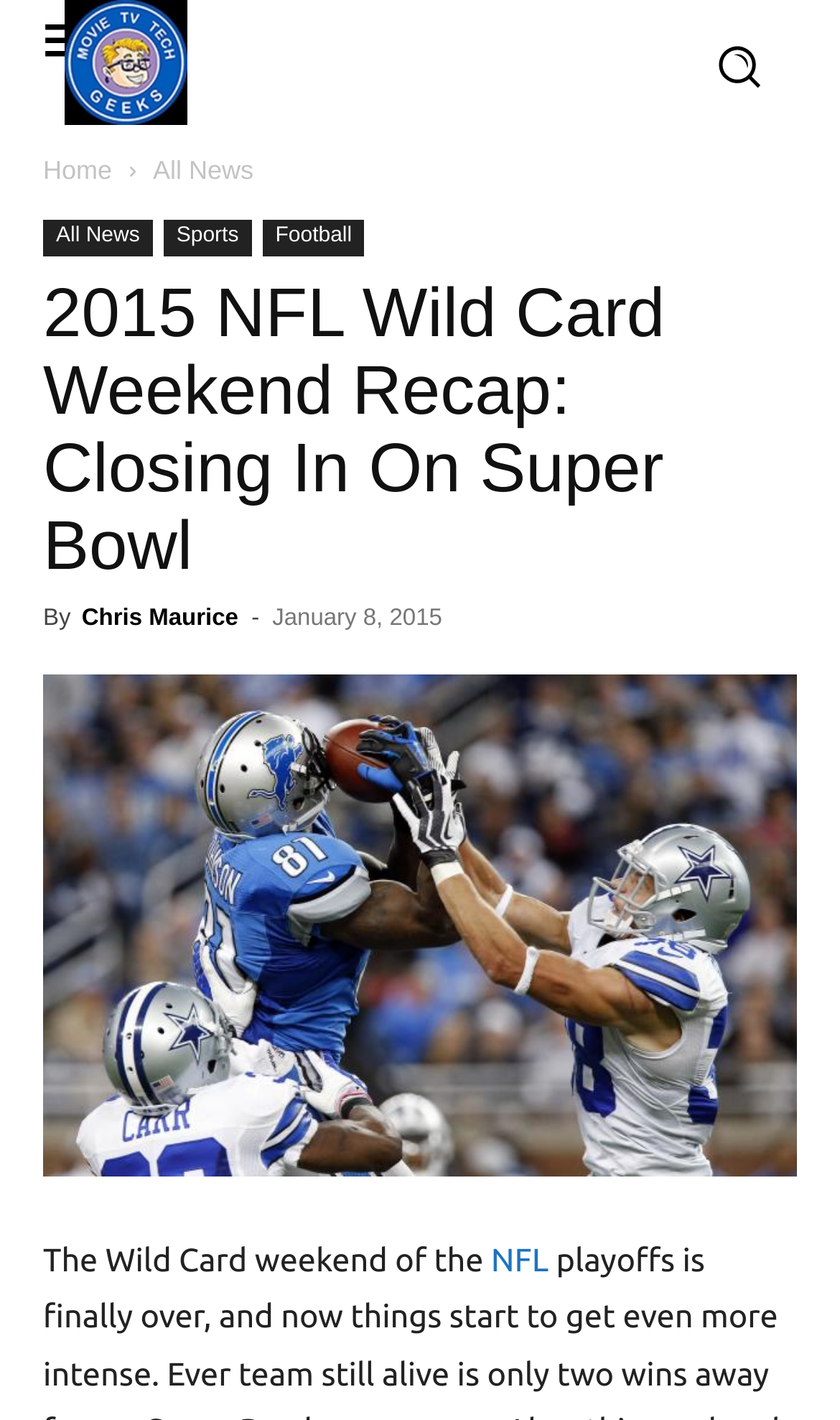What is the logo of the website?
Could you give a comprehensive explanation in response to this question?

The logo of the website is located at the top left corner of the webpage, and it is an image with the text 'Movie TV Tech Geeks News' written on it.